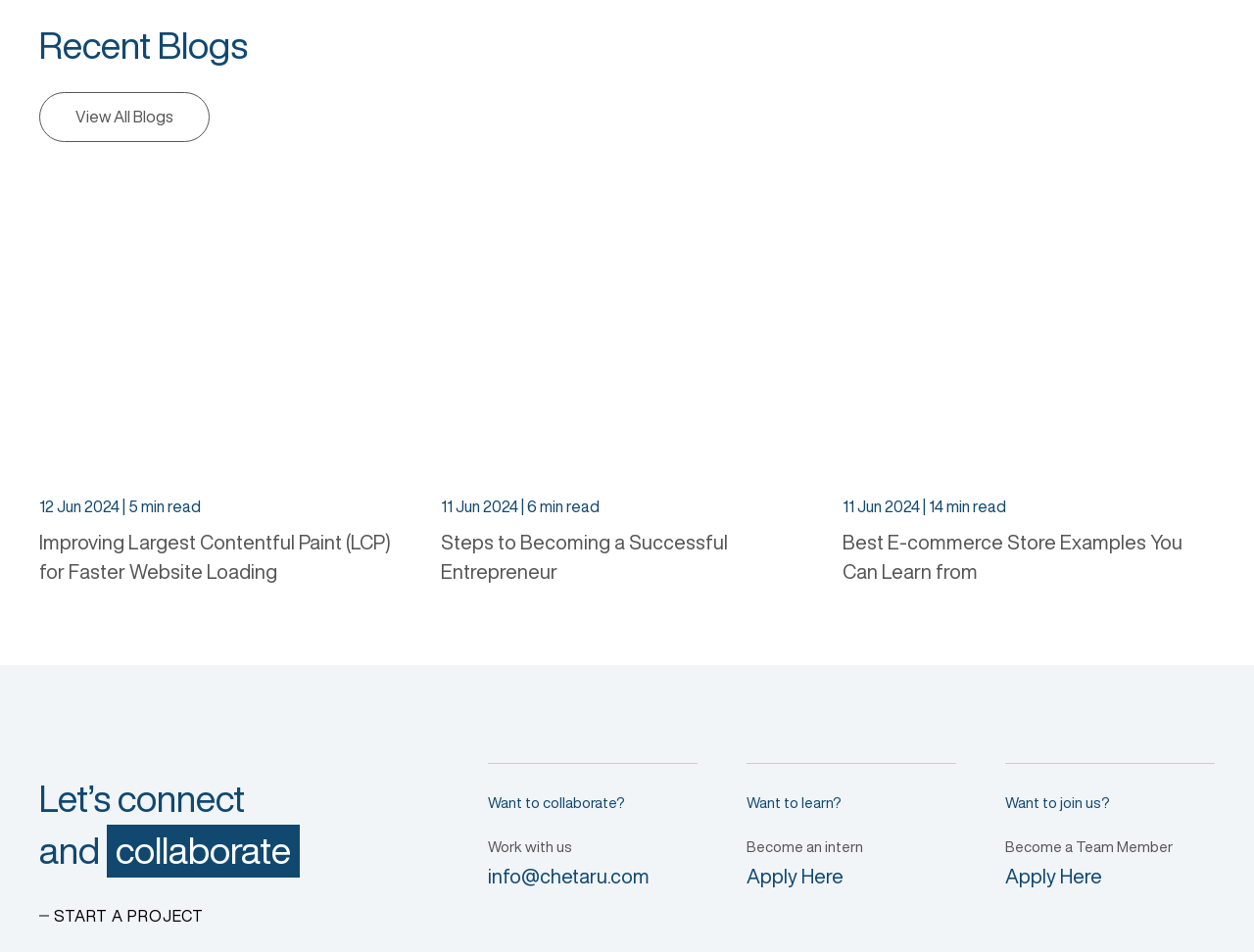Please mark the clickable region by giving the bounding box coordinates needed to complete this instruction: "View all blogs".

[0.031, 0.097, 0.167, 0.149]